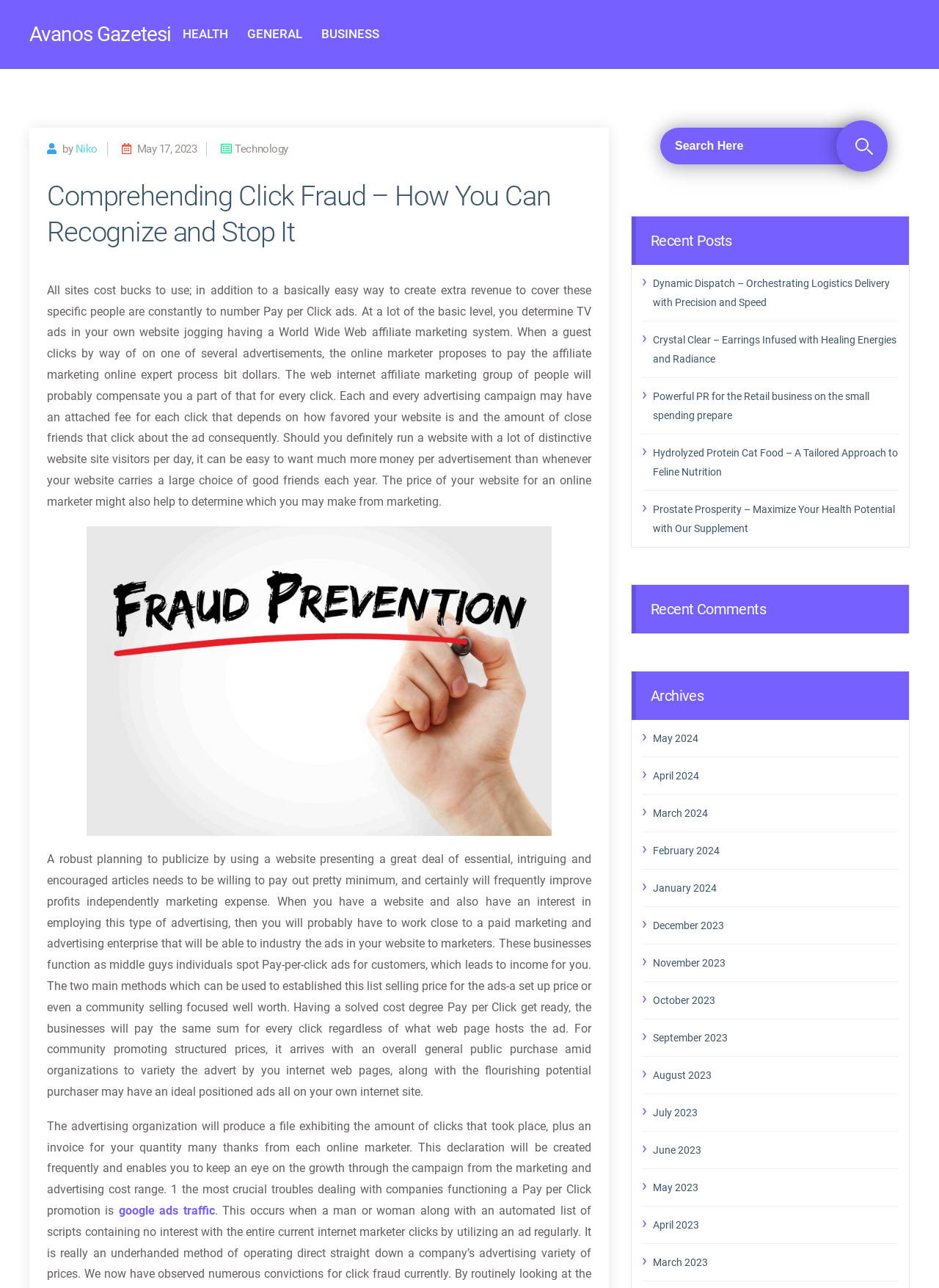Pinpoint the bounding box coordinates of the element you need to click to execute the following instruction: "Check the Recent Comments". The bounding box should be represented by four float numbers between 0 and 1, in the format [left, top, right, bottom].

[0.673, 0.454, 0.968, 0.491]